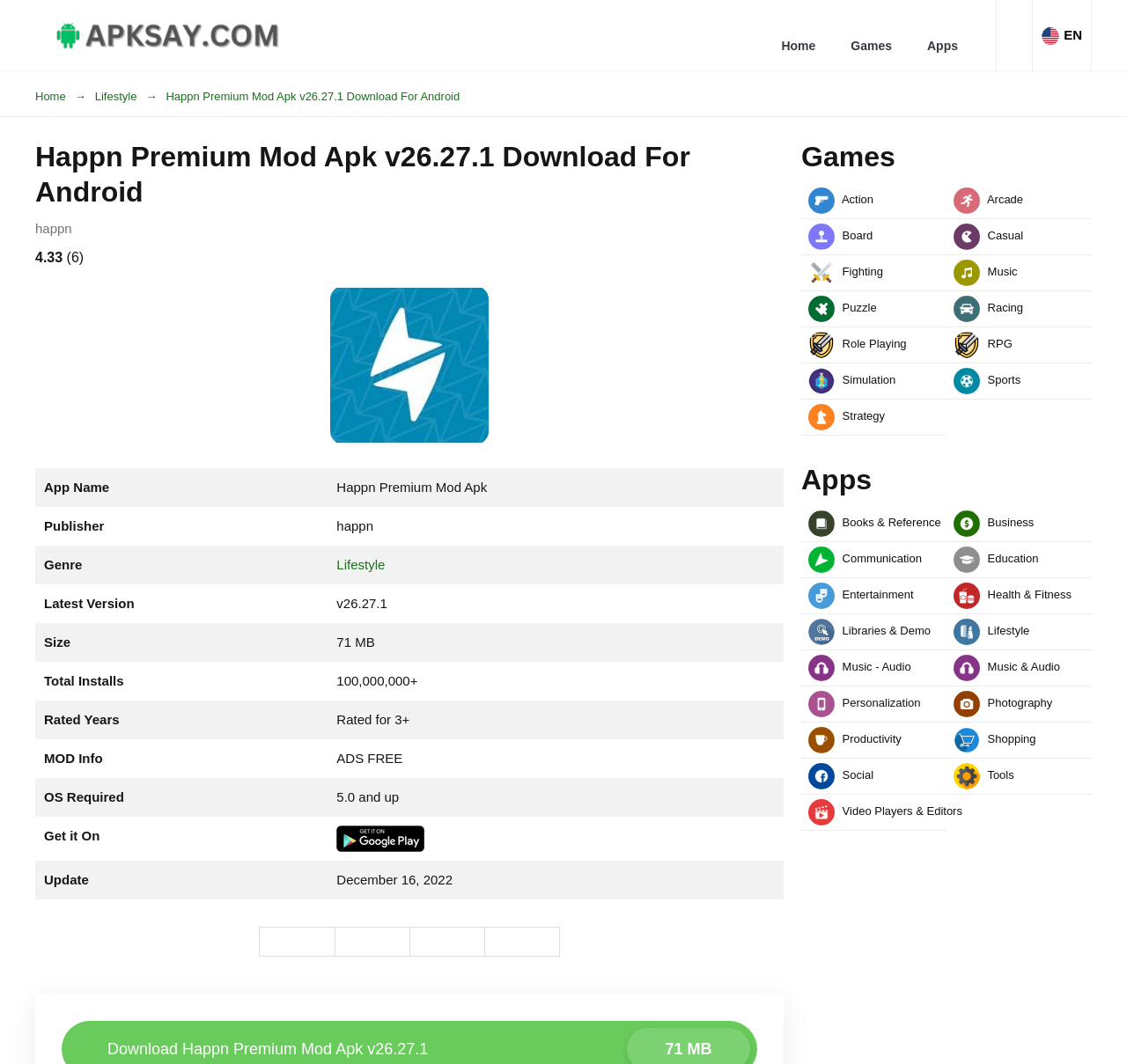Analyze the image and answer the question with as much detail as possible: 
What is the rating of the app?

I found the answer by looking at the StaticText element with the text '4.33' which is likely to be the rating of the app.